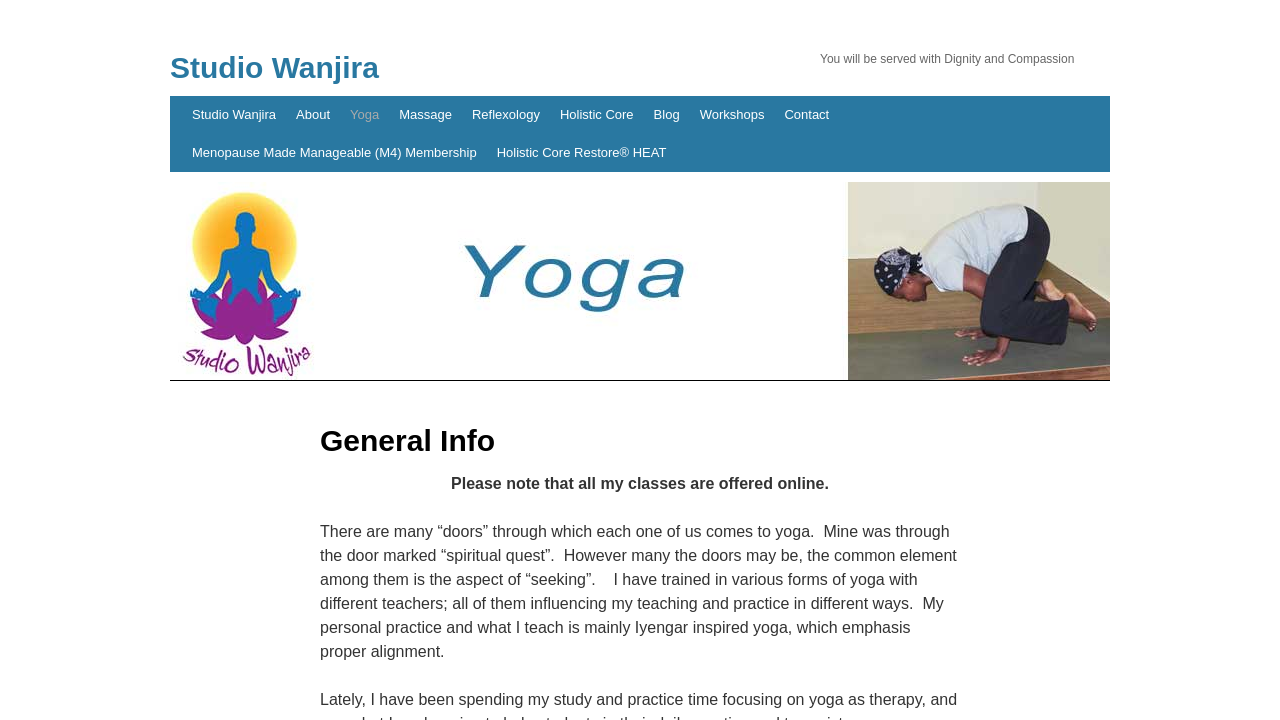What is the name of the studio?
Look at the image and answer the question with a single word or phrase.

Studio Wanjira